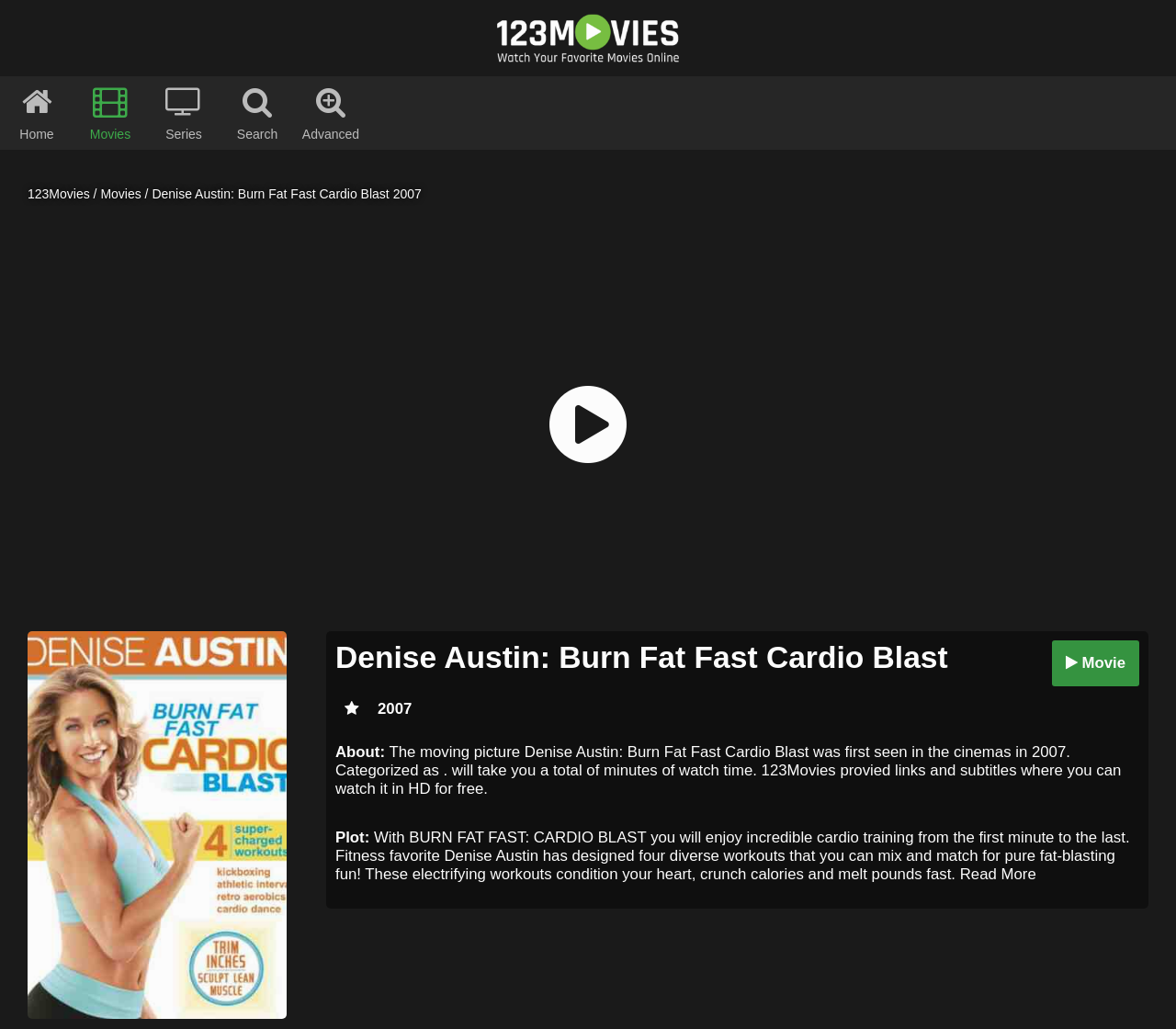What is the release year of the movie?
Examine the image and give a concise answer in one word or a short phrase.

2007